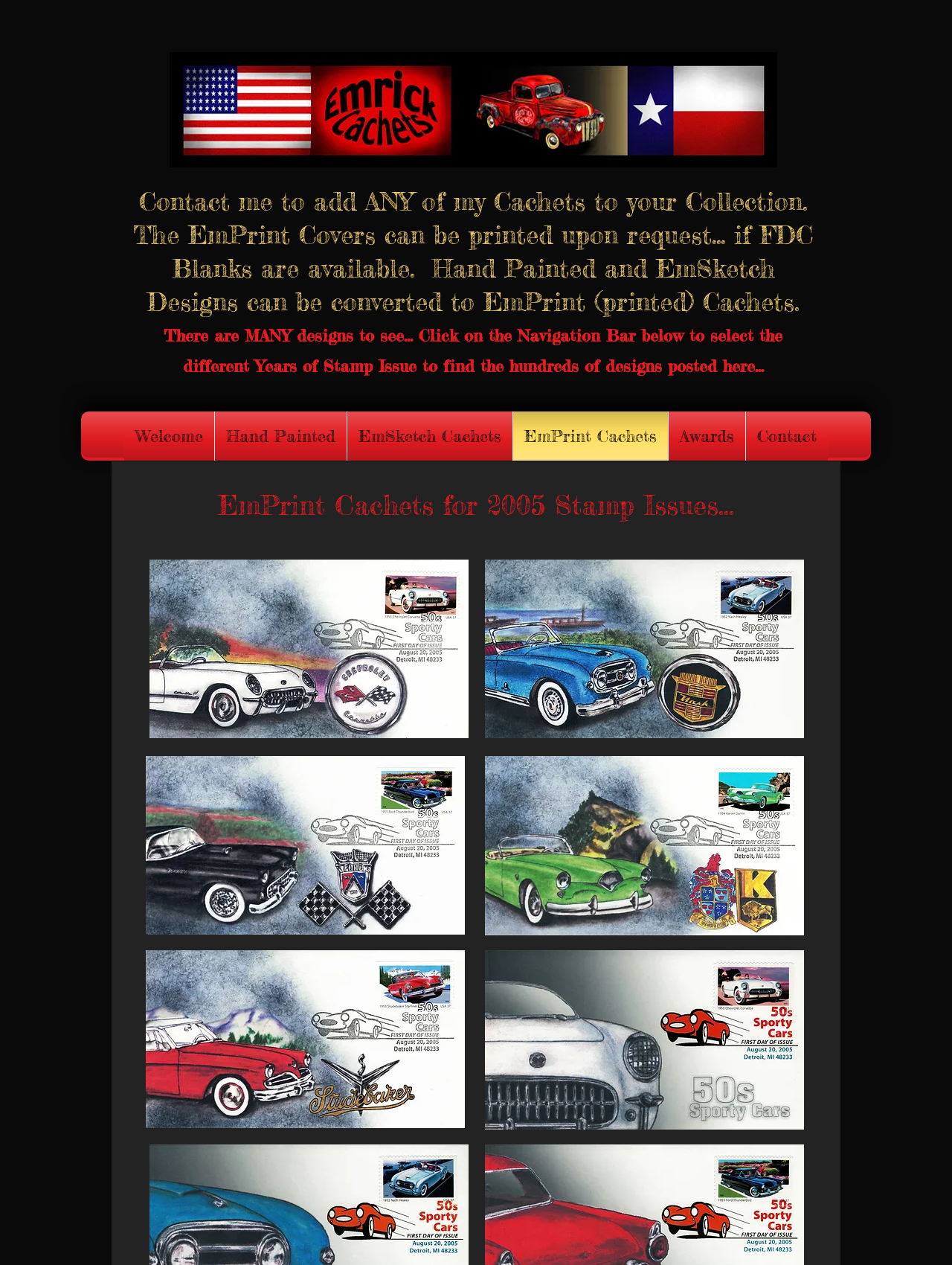How many images are present on this webpage?
Give a one-word or short-phrase answer derived from the screenshot.

7